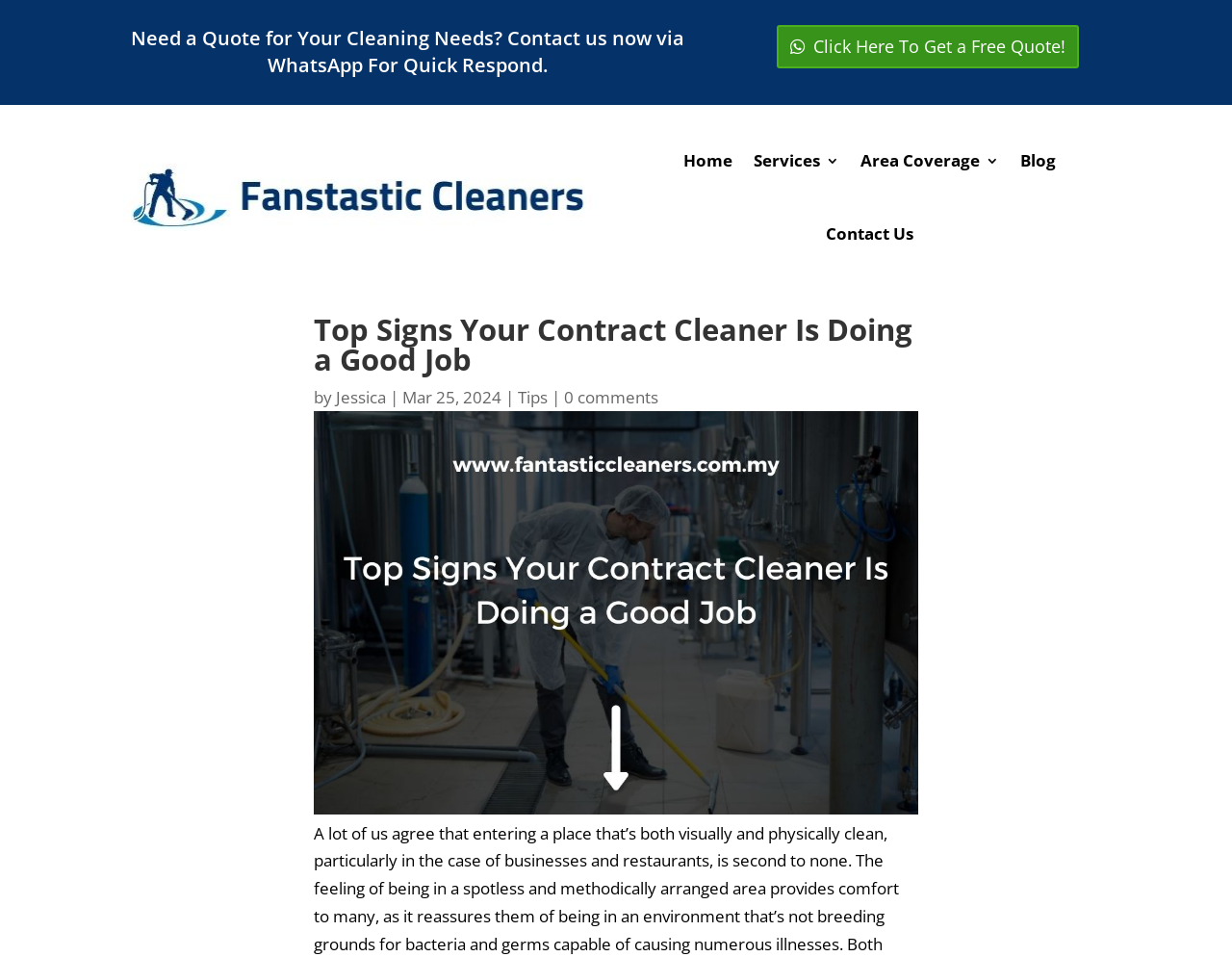Identify the bounding box coordinates of the element to click to follow this instruction: 'View services'. Ensure the coordinates are four float values between 0 and 1, provided as [left, top, right, bottom].

[0.612, 0.13, 0.681, 0.206]